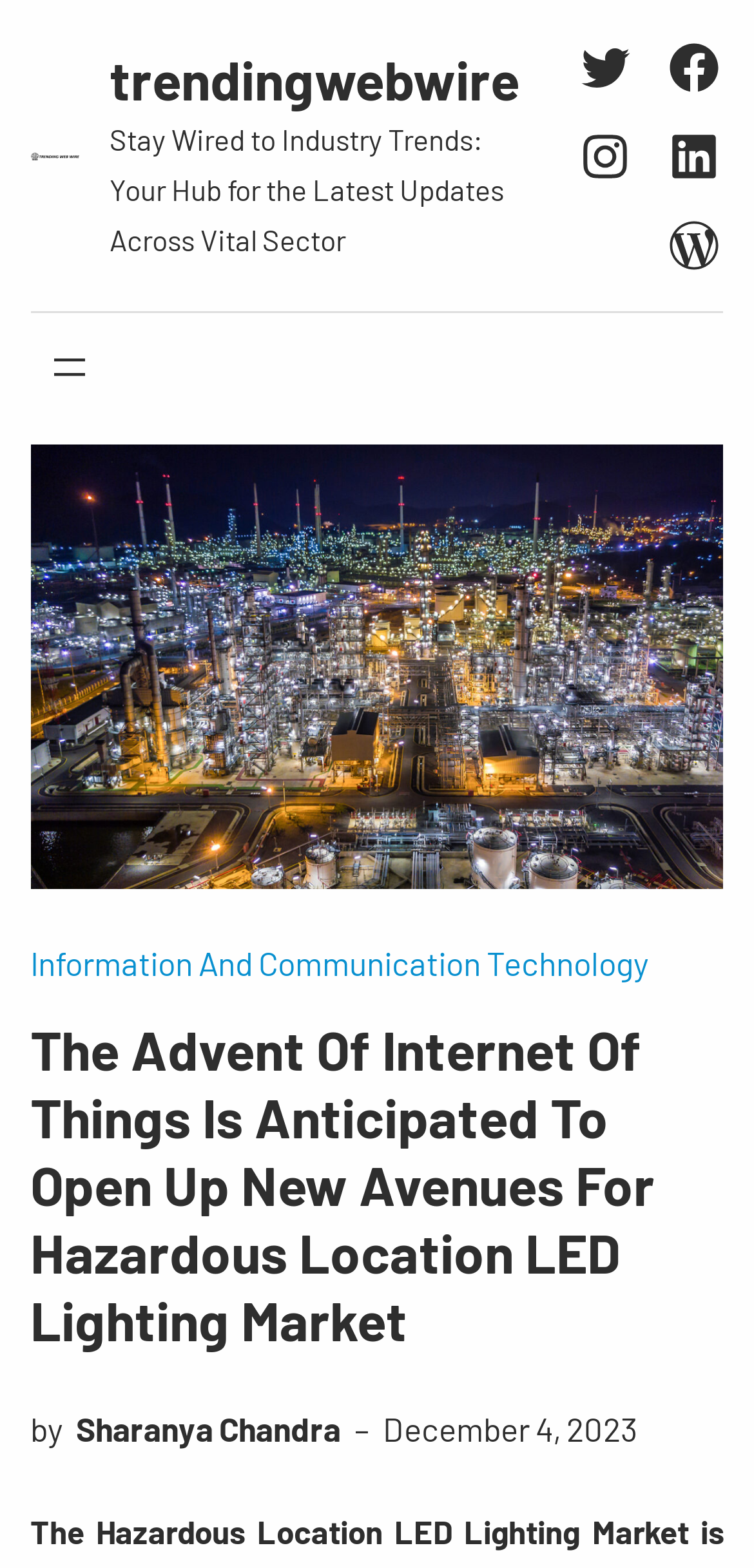Find the bounding box coordinates of the element I should click to carry out the following instruction: "Visit the Information And Communication Technology page".

[0.04, 0.601, 0.86, 0.626]